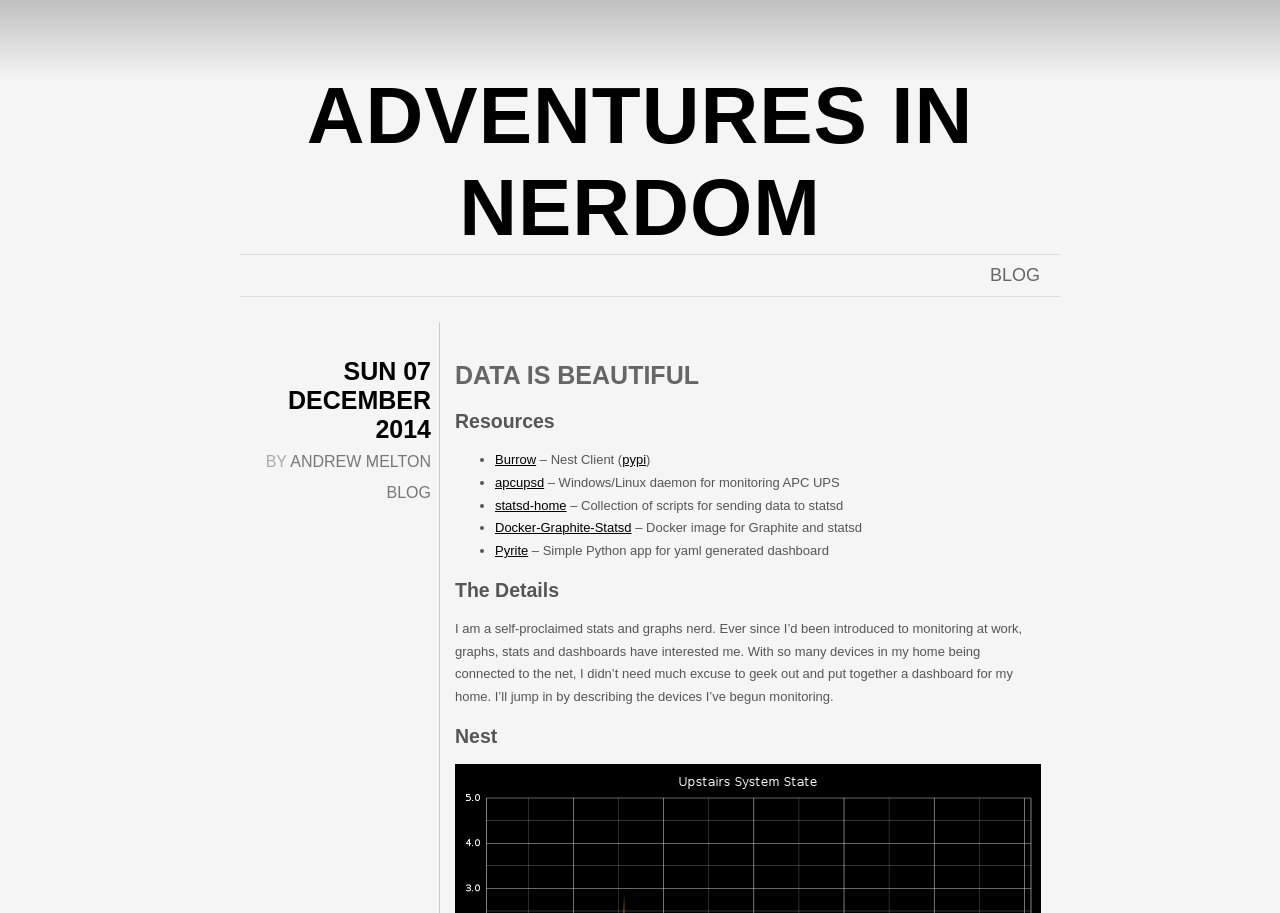Find the bounding box coordinates for the area that should be clicked to accomplish the instruction: "Check out the 'Burrow' link".

[0.387, 0.495, 0.419, 0.512]